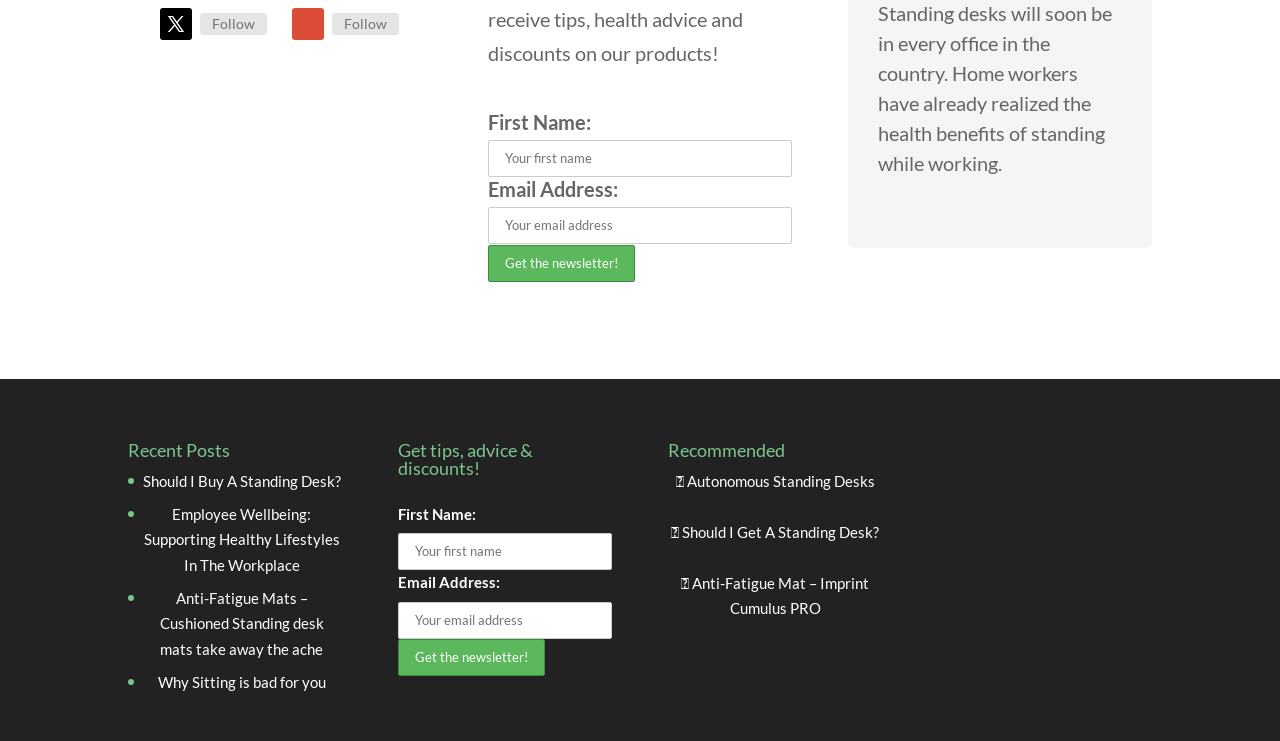Please give the bounding box coordinates of the area that should be clicked to fulfill the following instruction: "Read recent post 'Should I Buy A Standing Desk?'". The coordinates should be in the format of four float numbers from 0 to 1, i.e., [left, top, right, bottom].

[0.112, 0.636, 0.266, 0.661]